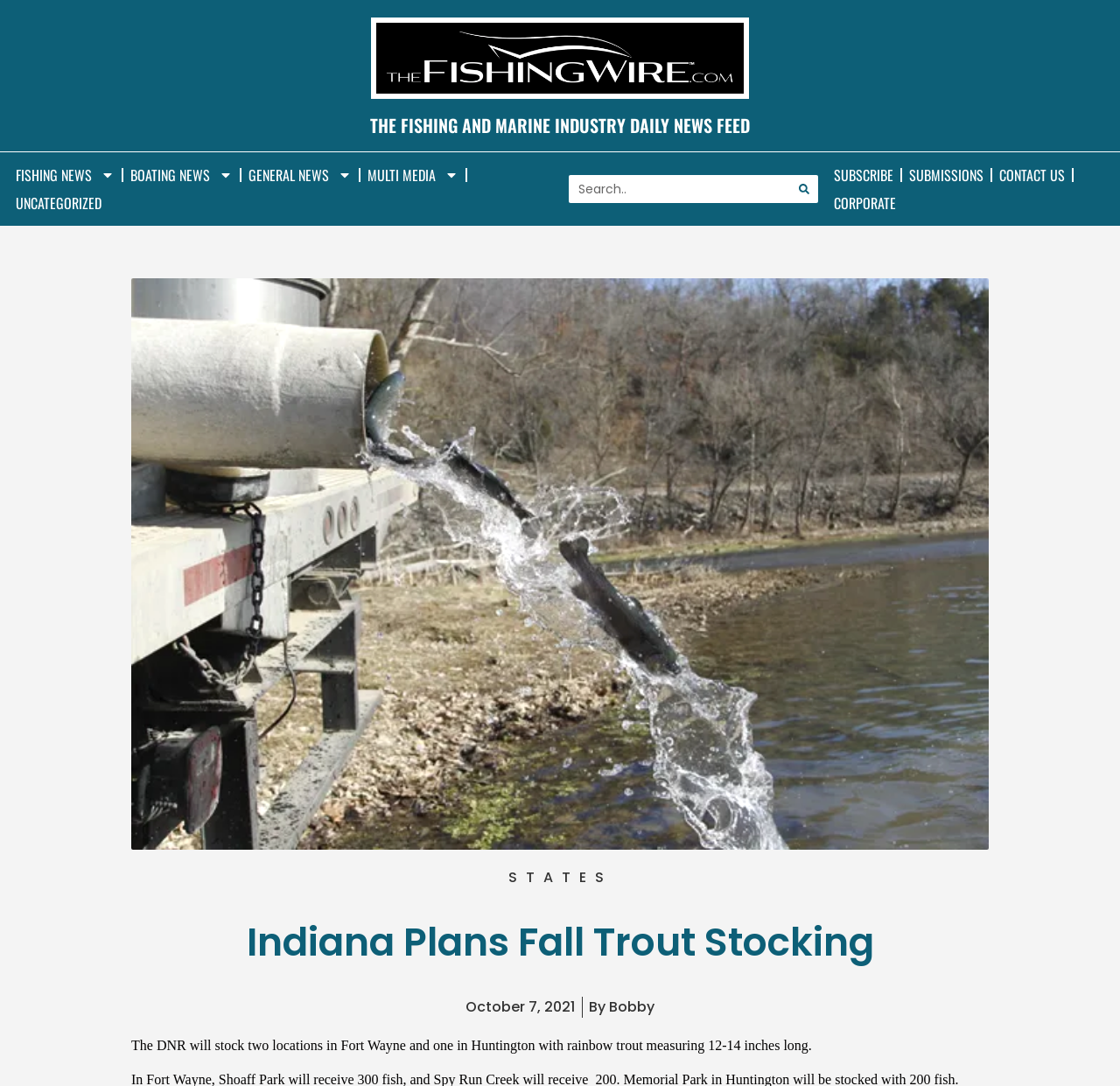Provide a brief response in the form of a single word or phrase:
What is the date of the article?

October 7, 2021